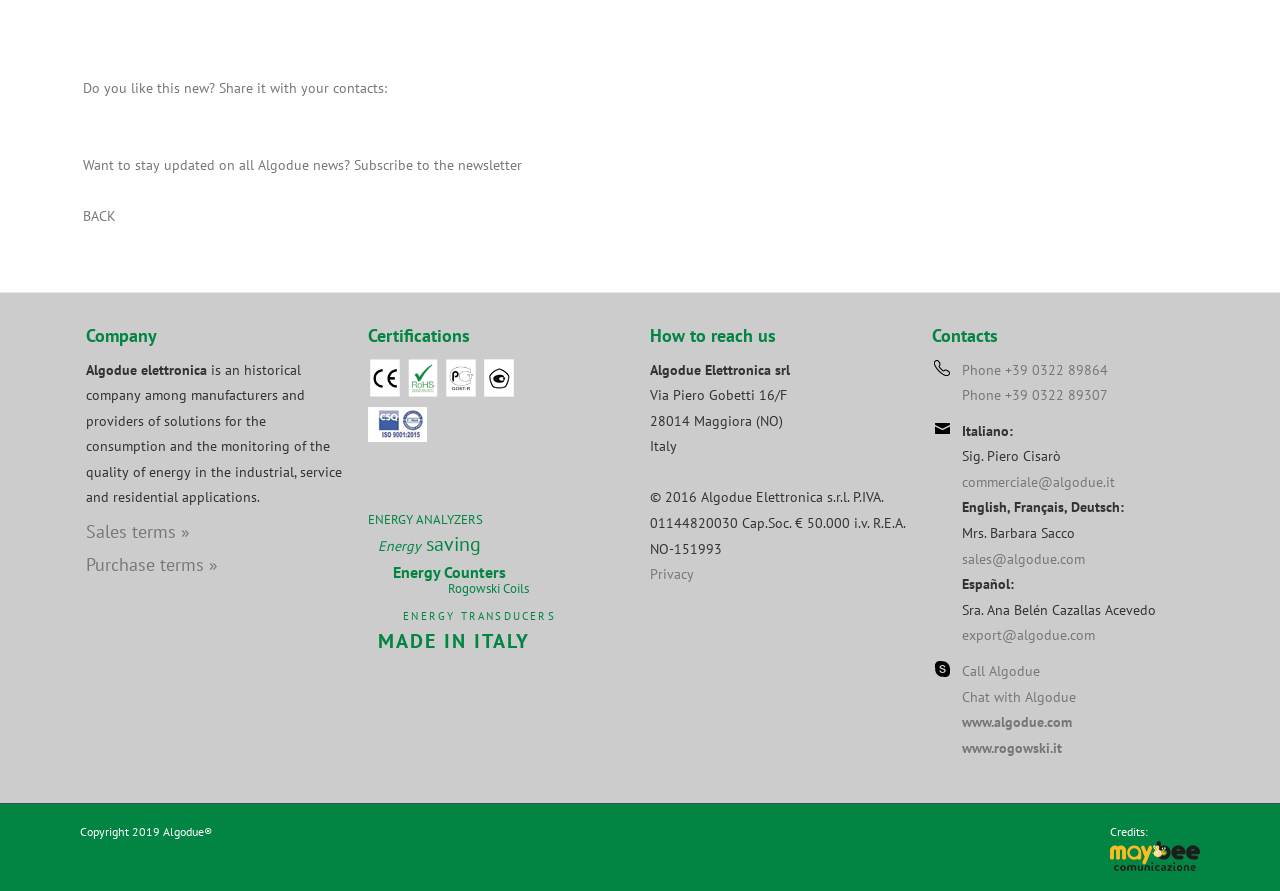What is the language of the contact person 'Sig. Piero Cisarò'?
Provide a thorough and detailed answer to the question.

The language of the contact person 'Sig. Piero Cisarò' is Italiano, as indicated by the nearby text 'Italiano:'.